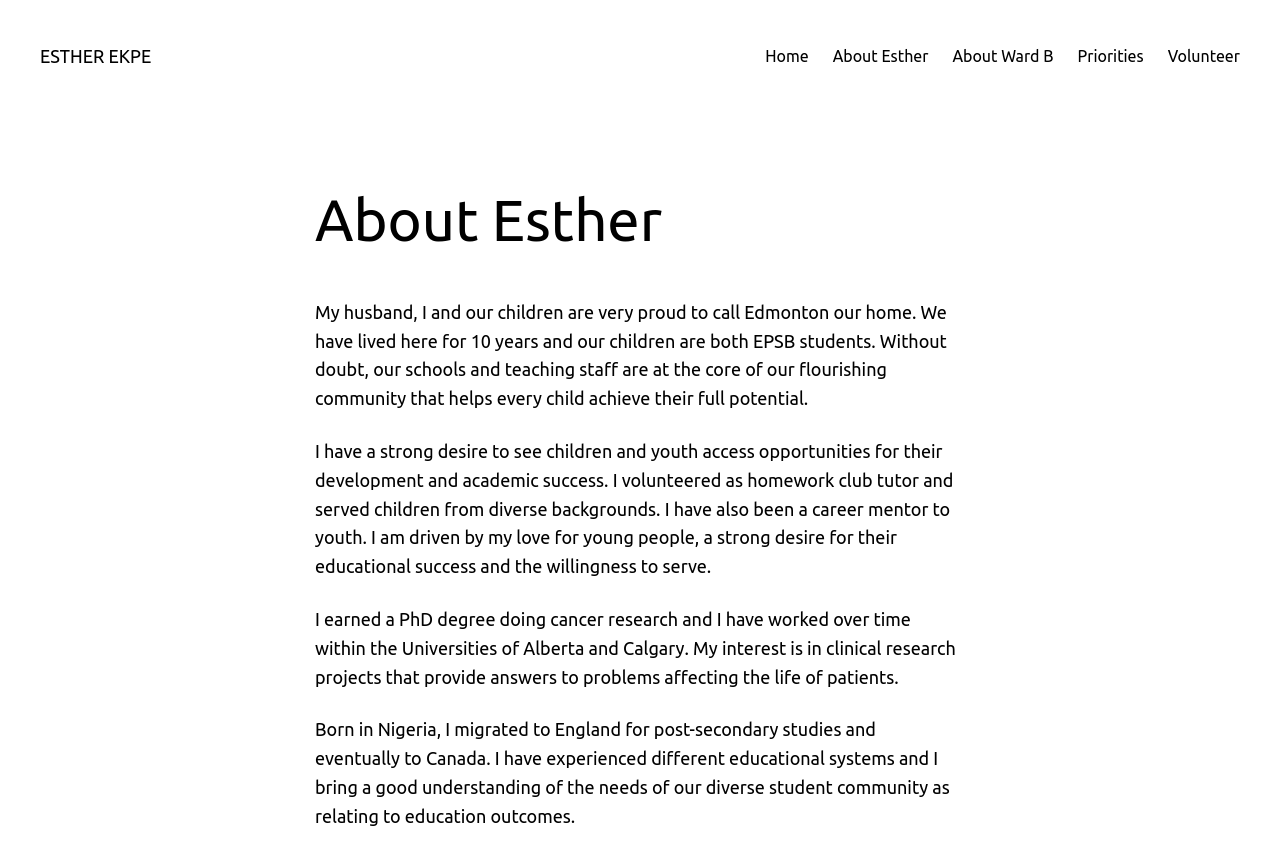Using the information in the image, could you please answer the following question in detail:
What type of students are Esther's children?

As mentioned in the webpage, Esther's children are both EPSB students, indicating that they attend schools under the Edmonton Public School Board.